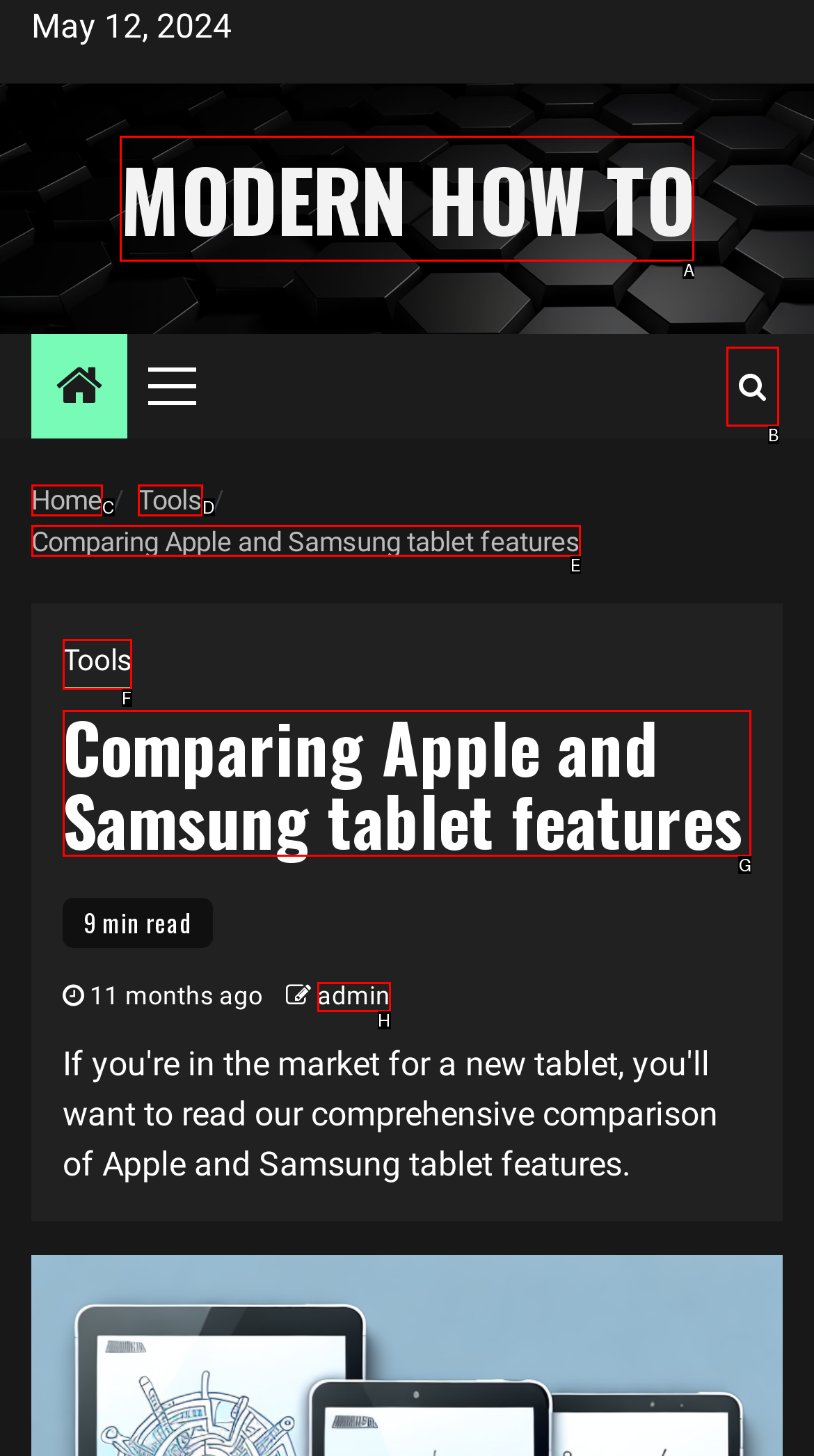Identify which lettered option to click to carry out the task: read comparing apple and samsung tablet features. Provide the letter as your answer.

G